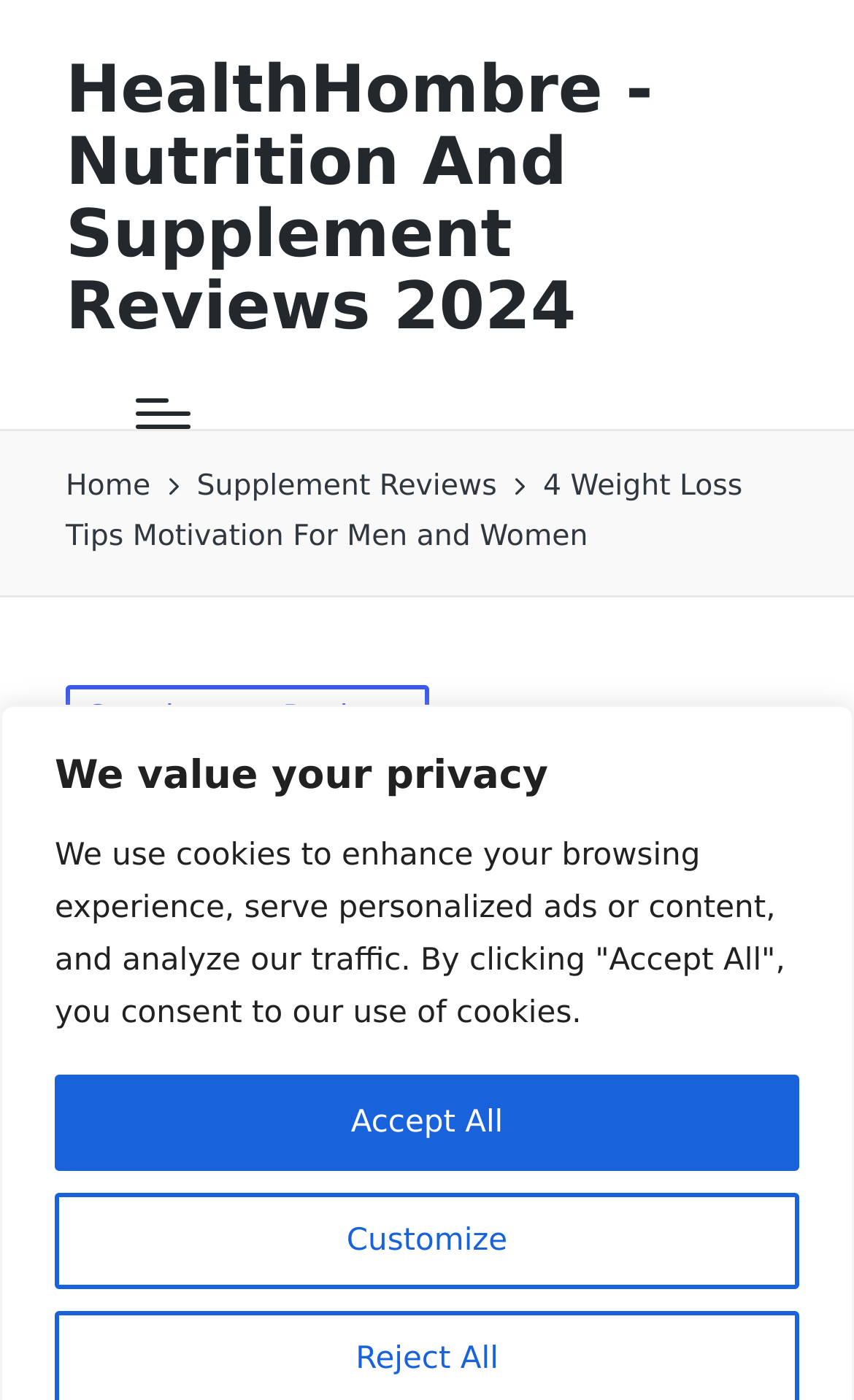Provide an in-depth caption for the webpage.

The webpage is about weight loss tips and motivation for men and women, as indicated by the title "4 Weight Loss Tips Motivation For Men and Women | HealthHombre". 

At the top of the page, there is a heading that says "We value your privacy" and two buttons, "Customize" and "Accept All", which are positioned side by side. 

Below these elements, there is a link to the website's homepage, "HealthHombre - Nutrition And Supplement Reviews 2024", which spans almost the entire width of the page. 

To the right of this link, there is a button labeled "Menu" that controls a navigation menu. 

Below the menu button, there is a navigation section labeled "Breadcrumbs" that contains two links, "Home" and "Supplement Reviews", which are positioned side by side. 

Underneath the breadcrumbs, there is a heading that repeats the title "4 Weight Loss Tips Motivation For Men and Women". 

Below this heading, there is a section that contains the post's metadata, including the category "Supplement Reviews", the author "Ron Dawson", and the date "January 18, 2017".